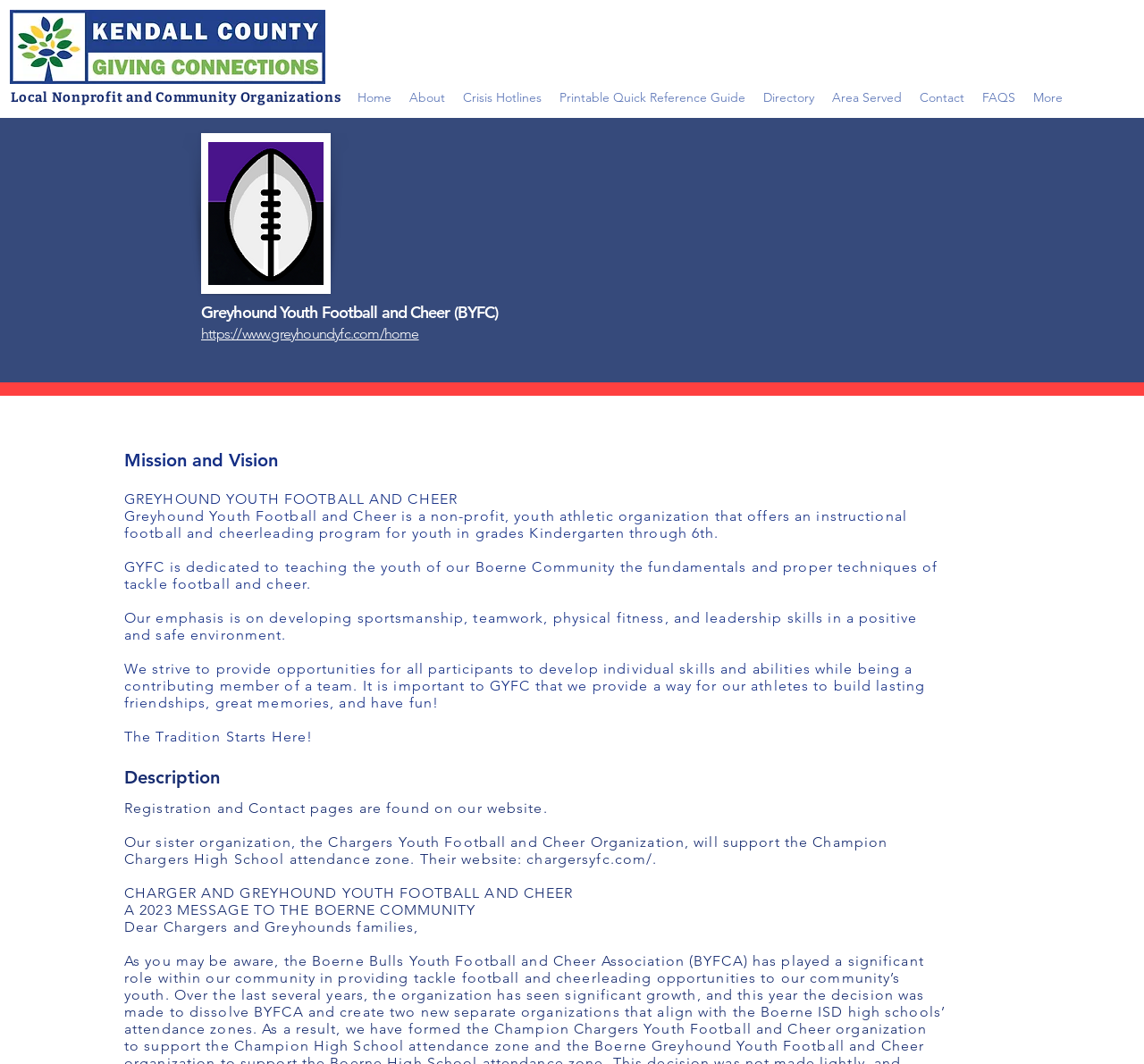Determine the bounding box coordinates of the clickable area required to perform the following instruction: "Visit the About page". The coordinates should be represented as four float numbers between 0 and 1: [left, top, right, bottom].

[0.35, 0.079, 0.397, 0.104]